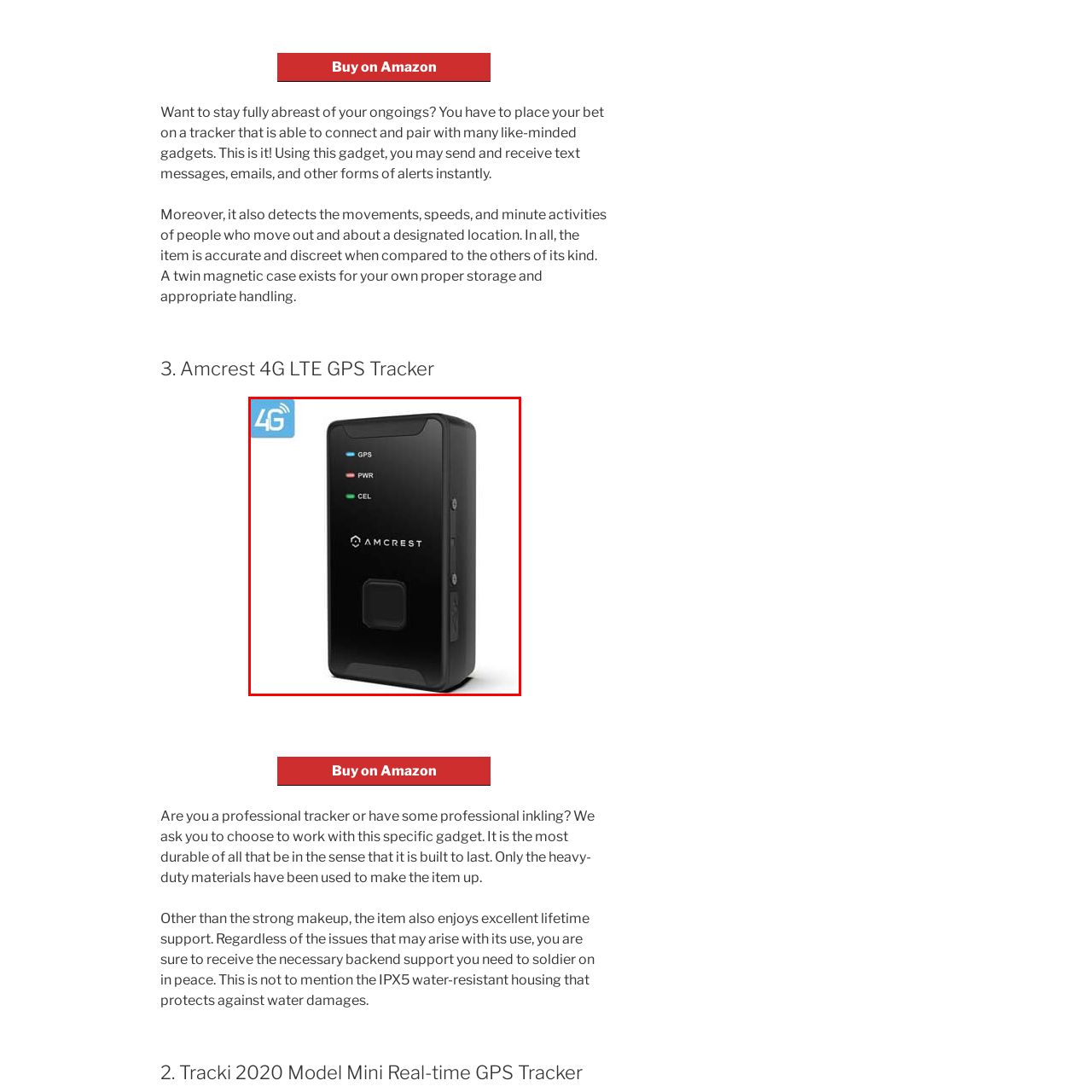Focus on the content within the red box and provide a succinct answer to this question using just one word or phrase: 
What is the level of water resistance of the tracker's housing?

IPX5